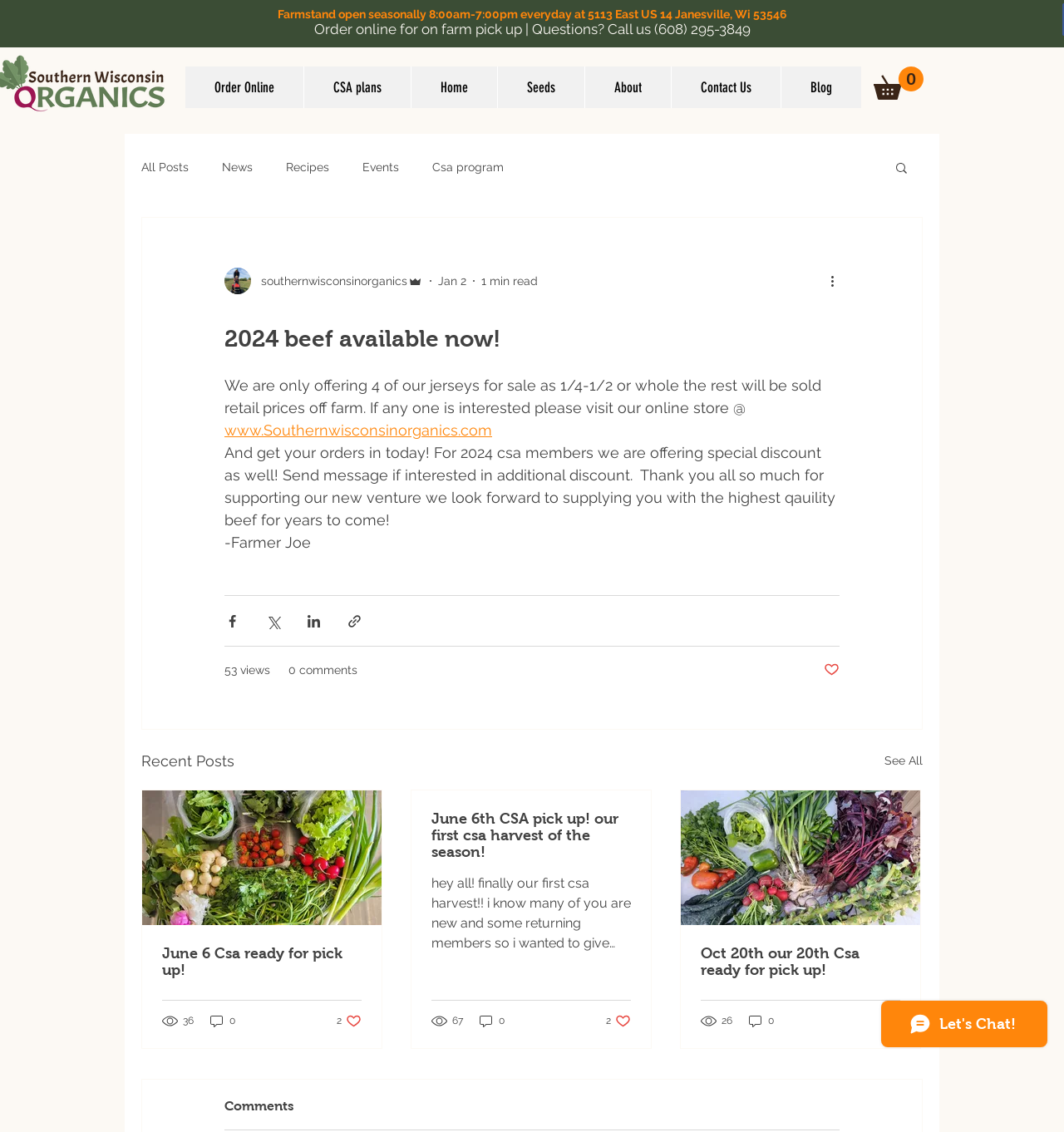Kindly respond to the following question with a single word or a brief phrase: 
How many items are in the cart?

0